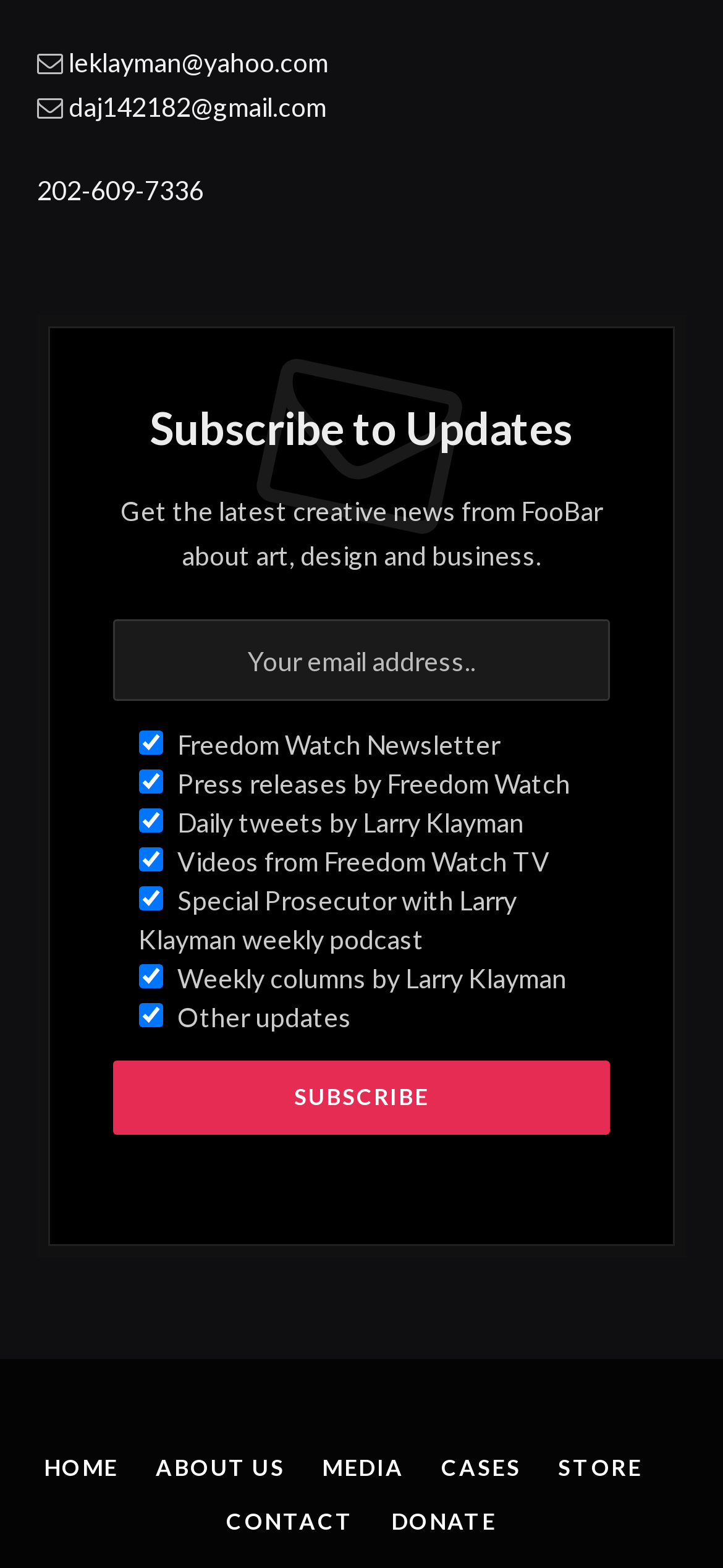Please specify the coordinates of the bounding box for the element that should be clicked to carry out this instruction: "Go to Patient Resources". The coordinates must be four float numbers between 0 and 1, formatted as [left, top, right, bottom].

None